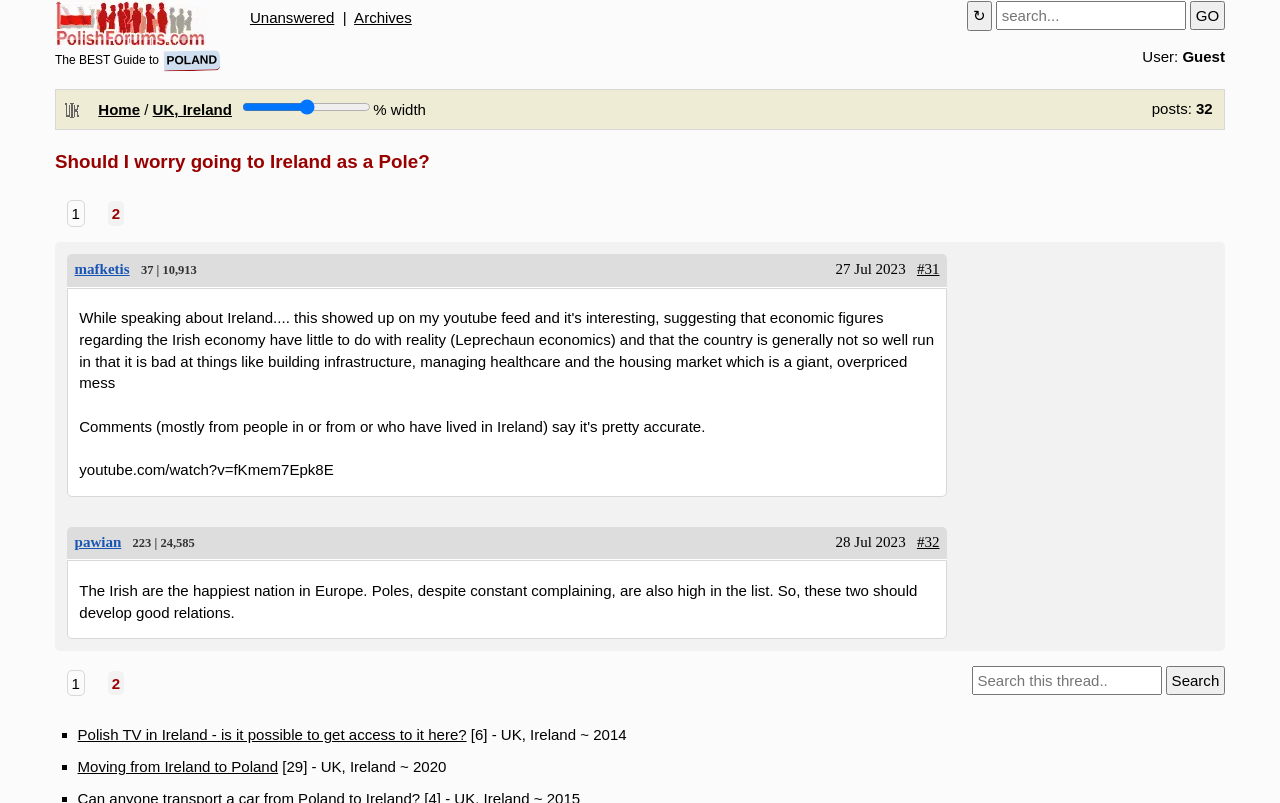Given the description of the UI element: "SUBMISSIONS", predict the bounding box coordinates in the form of [left, top, right, bottom], with each value being a float between 0 and 1.

None